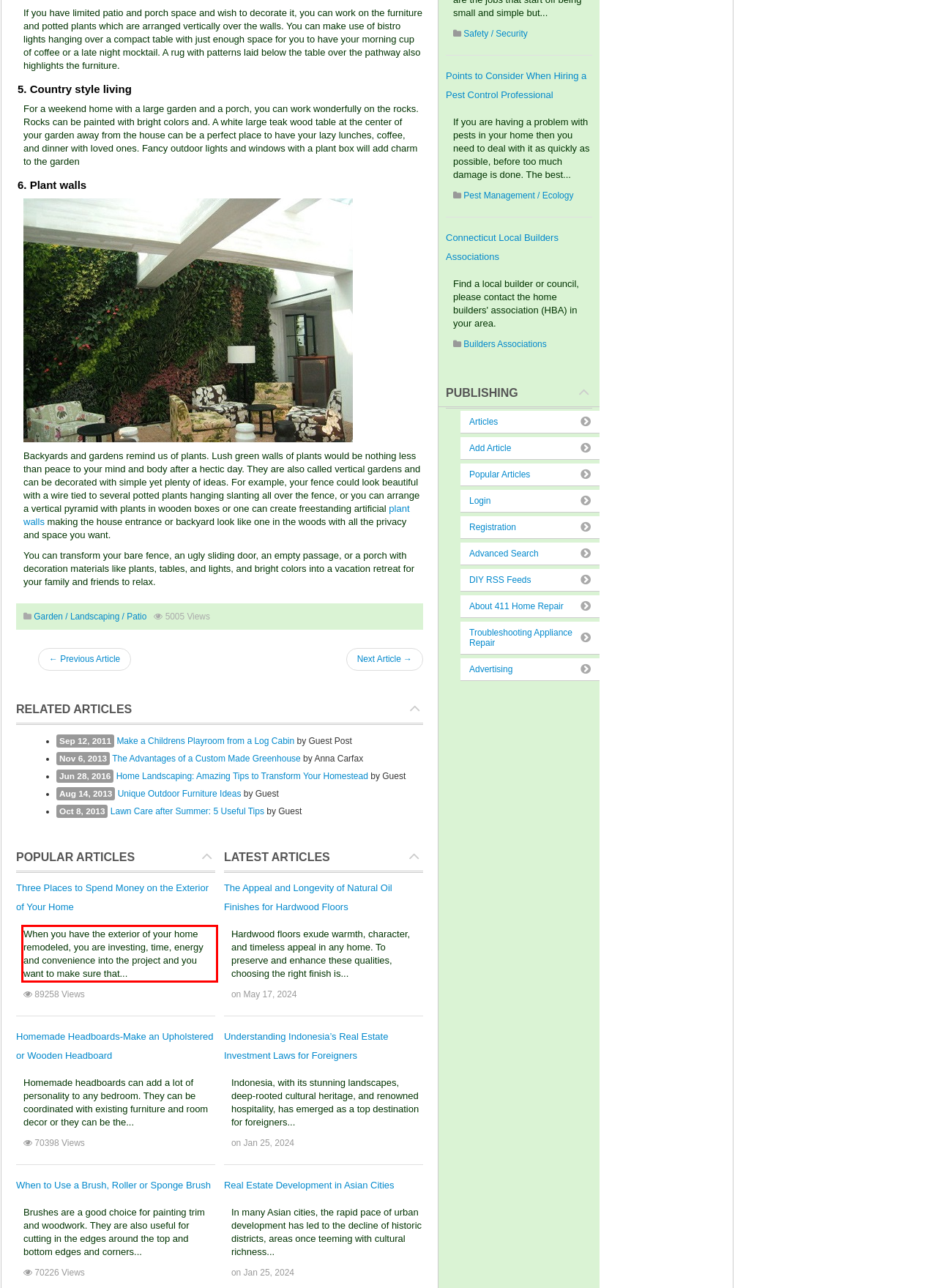Please analyze the screenshot of a webpage and extract the text content within the red bounding box using OCR.

When you have the exterior of your home remodeled, you are investing, time, energy and convenience into the project and you want to make sure that...